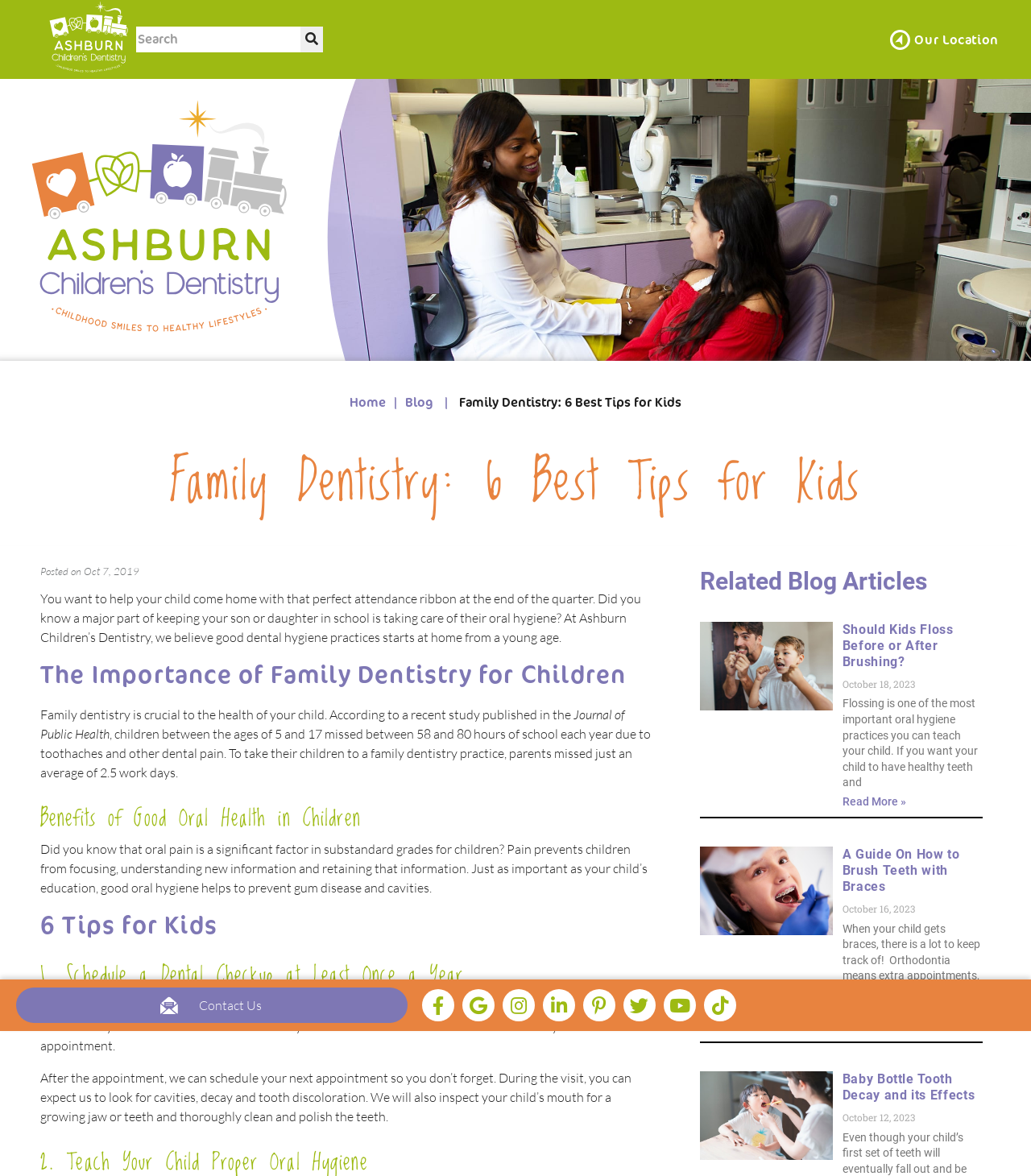What is the name of the dentistry office?
Answer the question with a single word or phrase by looking at the picture.

Ashburn Children's Dentistry